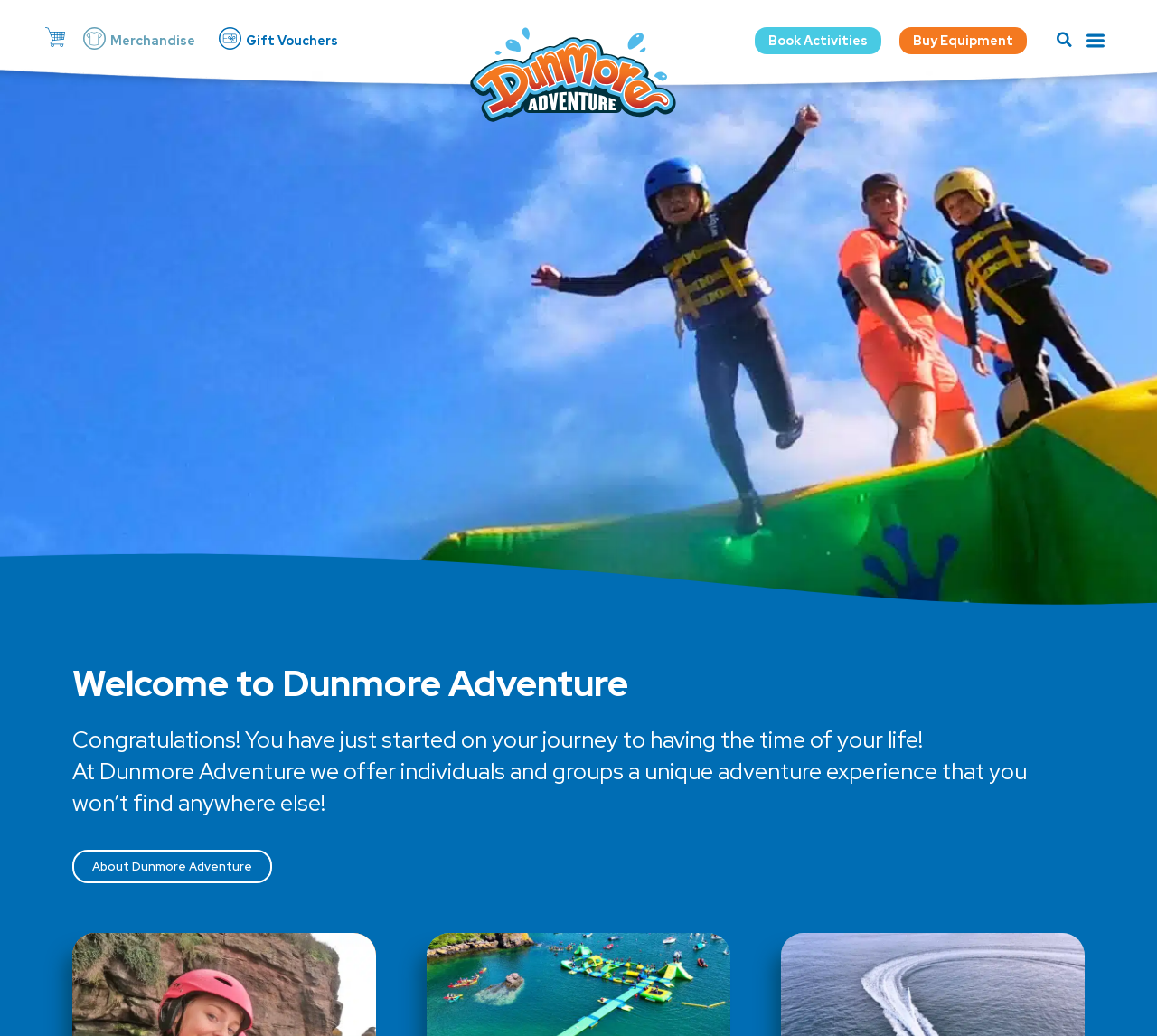Respond to the question below with a single word or phrase:
How many links are there in the top navigation bar?

5